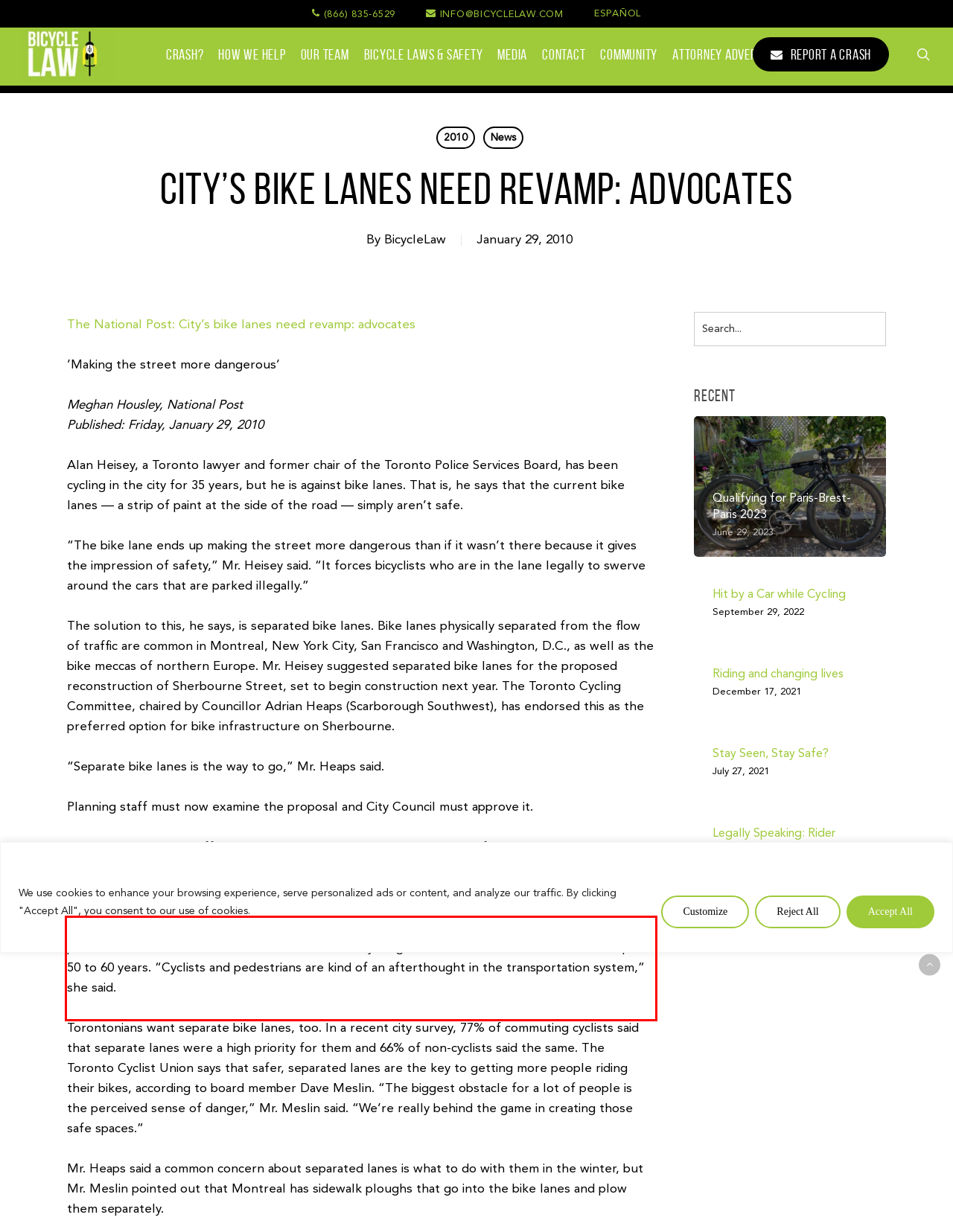Observe the screenshot of the webpage, locate the red bounding box, and extract the text content within it.

Stefanie Seskin, a planner with the Coalition for Complete Streets in Washington, D.C., says the problem is cities haven’t built infrastructure with anything other than motorists in mind for the past 50 to 60 years. “Cyclists and pedestrians are kind of an afterthought in the transportation system,” she said.